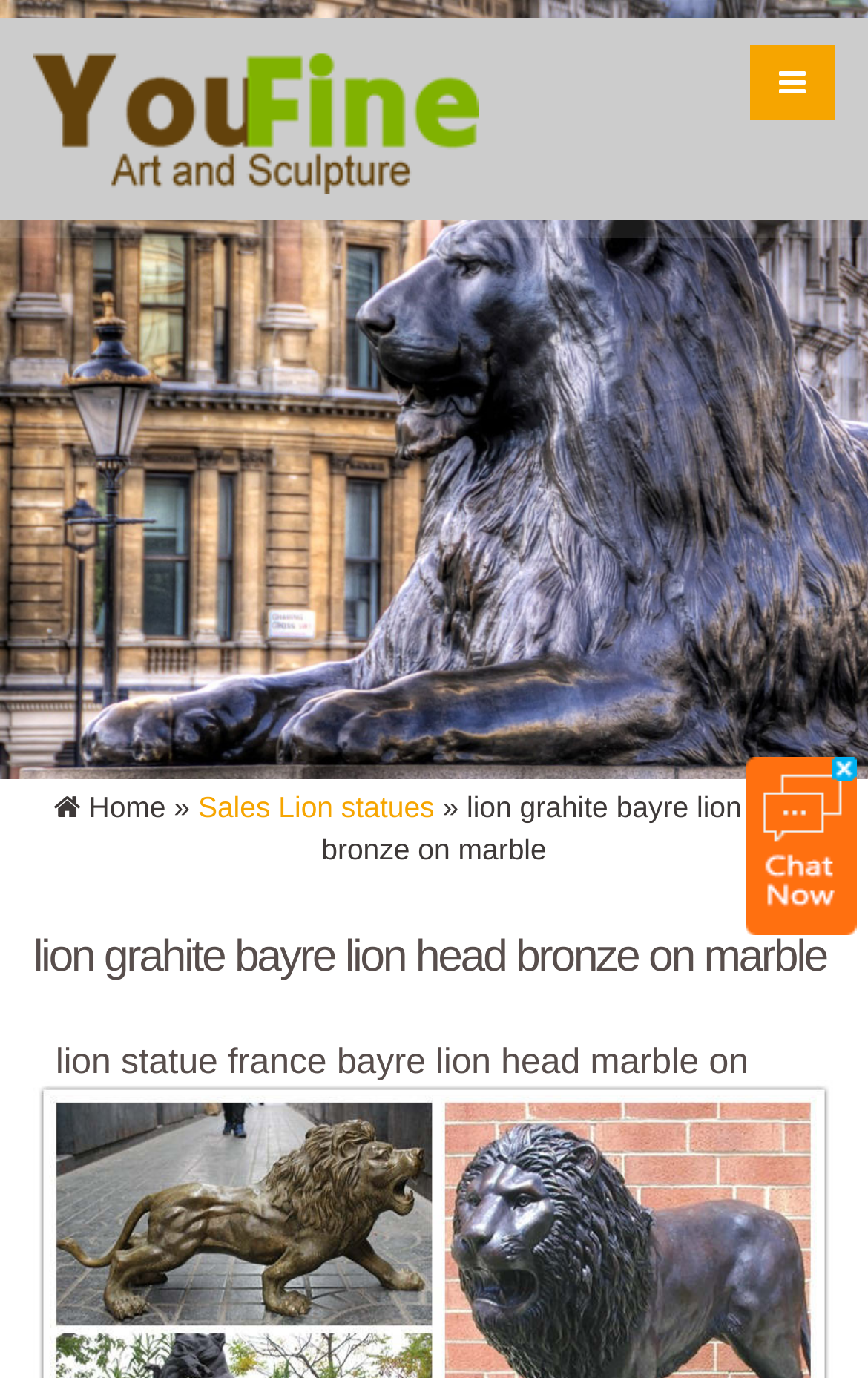Find the main header of the webpage and produce its text content.

lion grahite bayre lion head bronze on marble